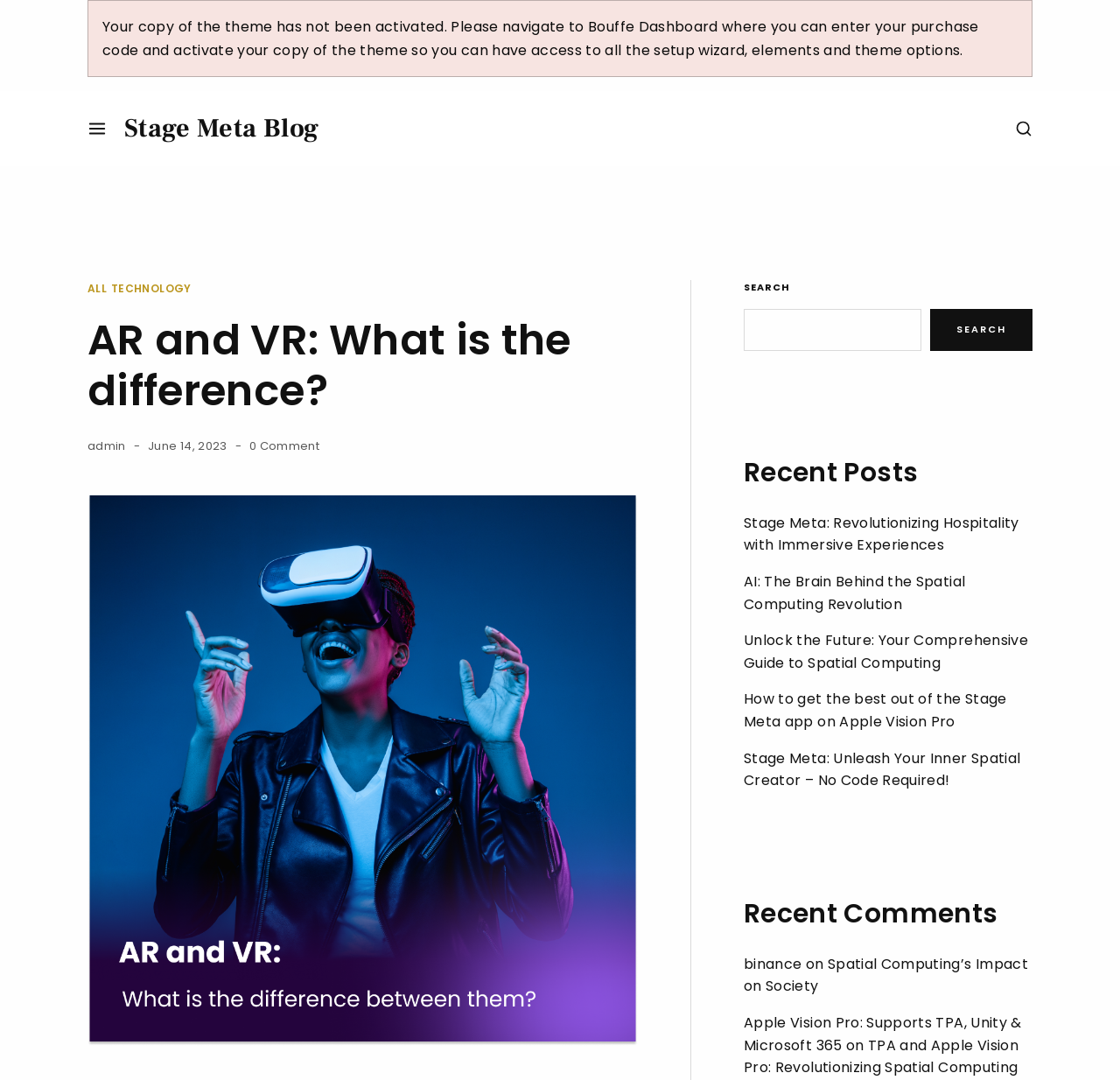Can you provide the bounding box coordinates for the element that should be clicked to implement the instruction: "Read the article 'AR and VR: What is the difference?'"?

[0.078, 0.292, 0.57, 0.385]